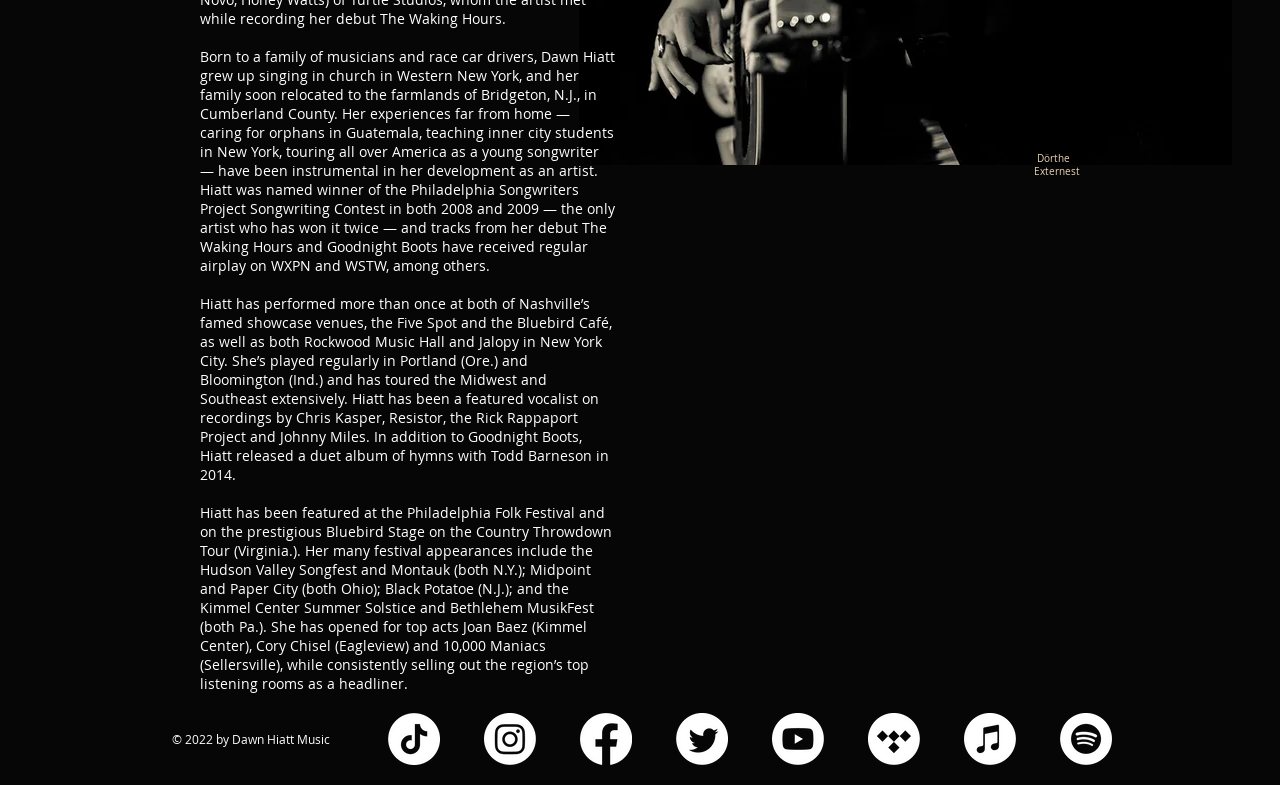Bounding box coordinates should be provided in the format (top-left x, top-left y, bottom-right x, bottom-right y) with all values between 0 and 1. Identify the bounding box for this UI element: aria-label="Spotify"

[0.828, 0.909, 0.869, 0.975]